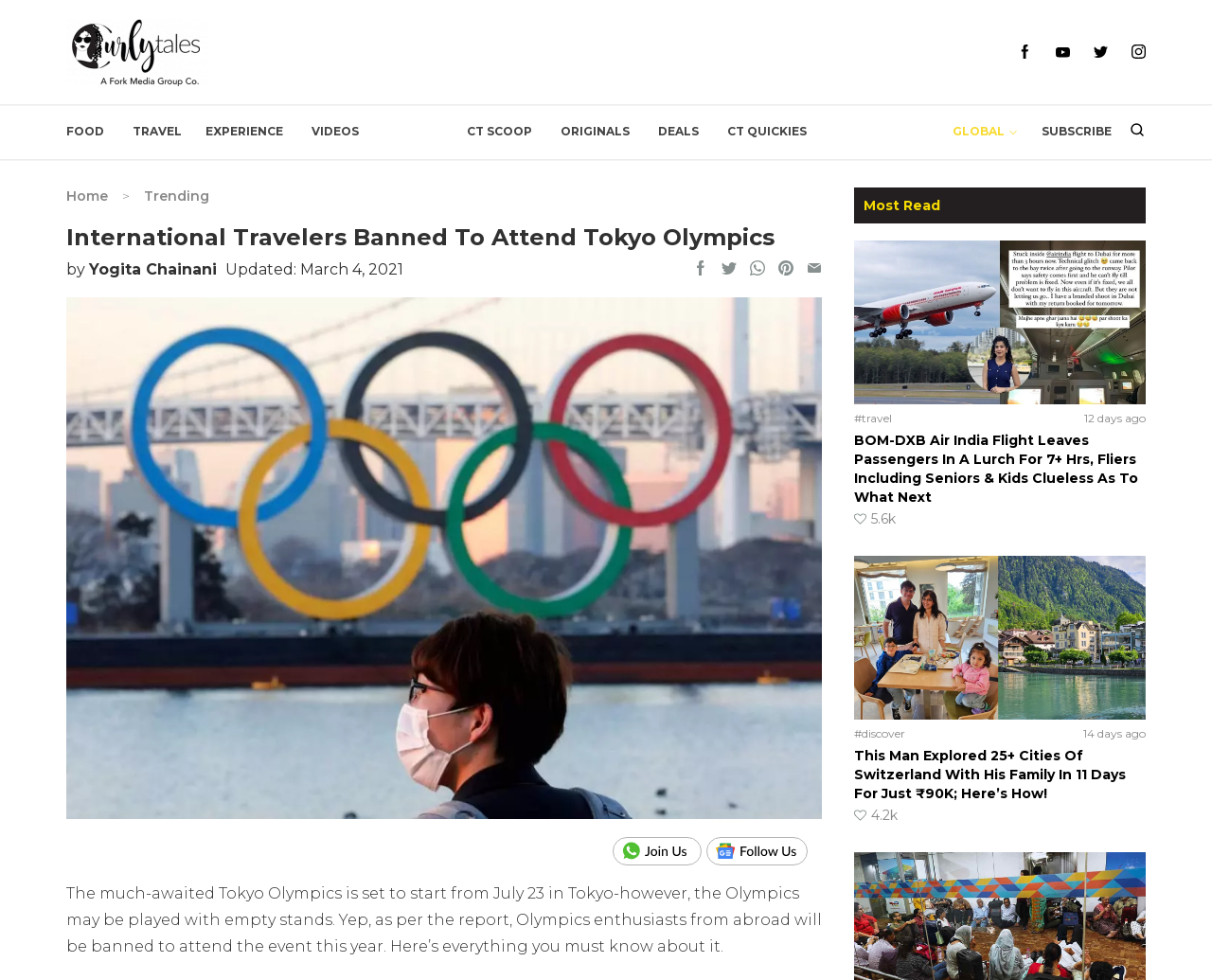Please give the bounding box coordinates of the area that should be clicked to fulfill the following instruction: "Subscribe to the newsletter". The coordinates should be in the format of four float numbers from 0 to 1, i.e., [left, top, right, bottom].

[0.859, 0.126, 0.917, 0.141]